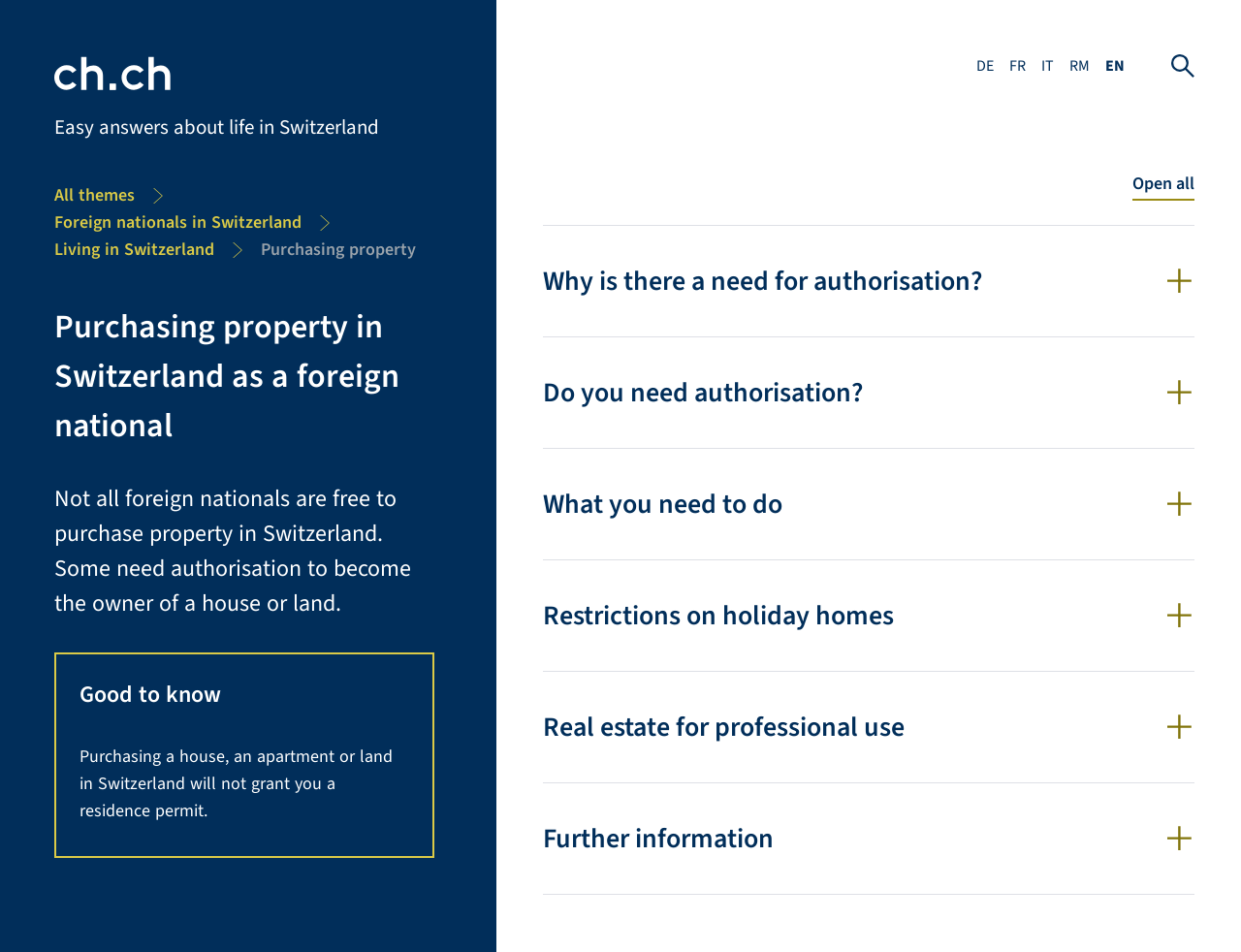Provide the bounding box coordinates of the UI element this sentence describes: "de".

[0.787, 0.057, 0.801, 0.081]